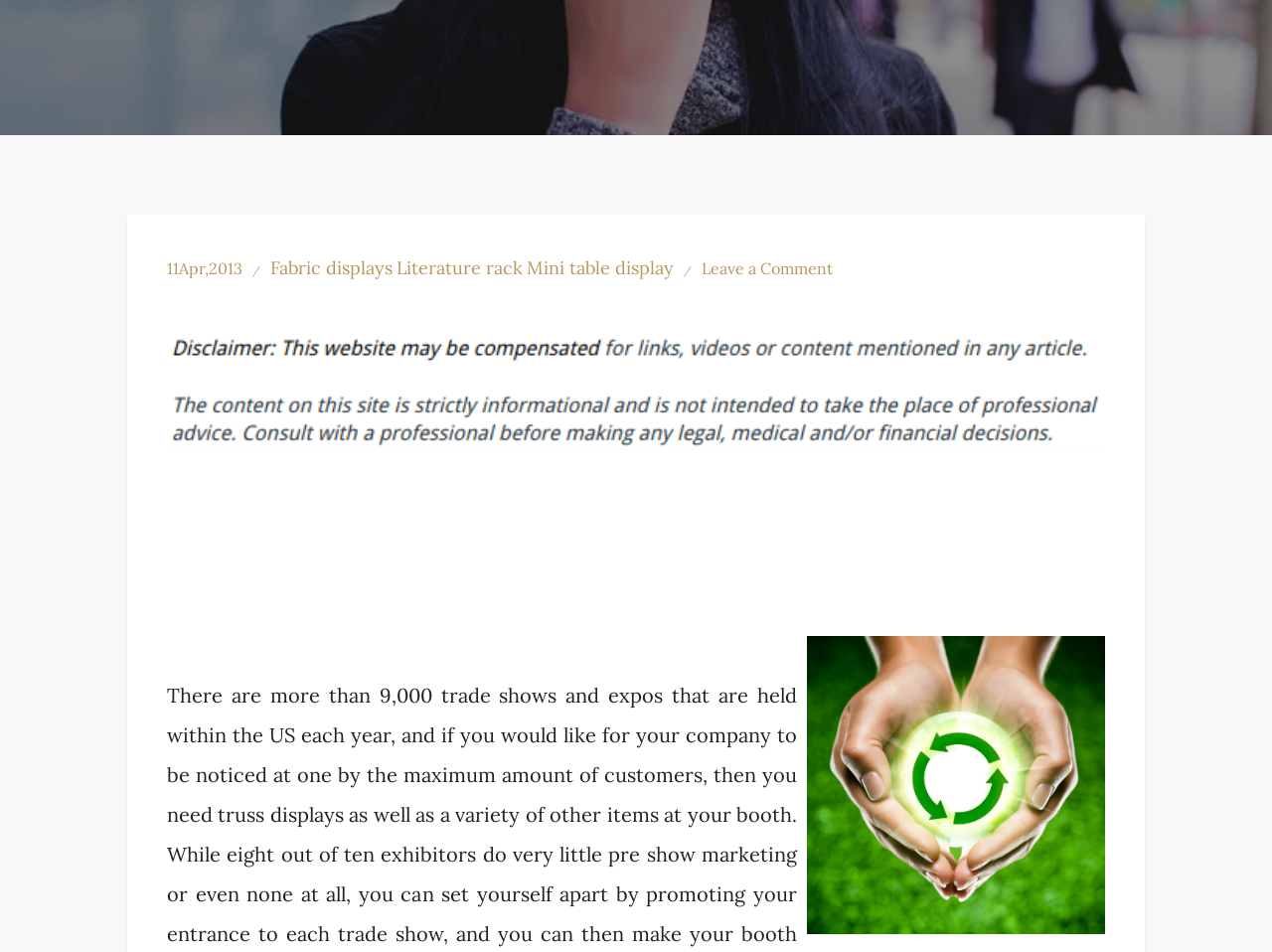Determine the bounding box coordinates for the UI element with the following description: "Mini table display". The coordinates should be four float numbers between 0 and 1, represented as [left, top, right, bottom].

[0.414, 0.267, 0.53, 0.296]